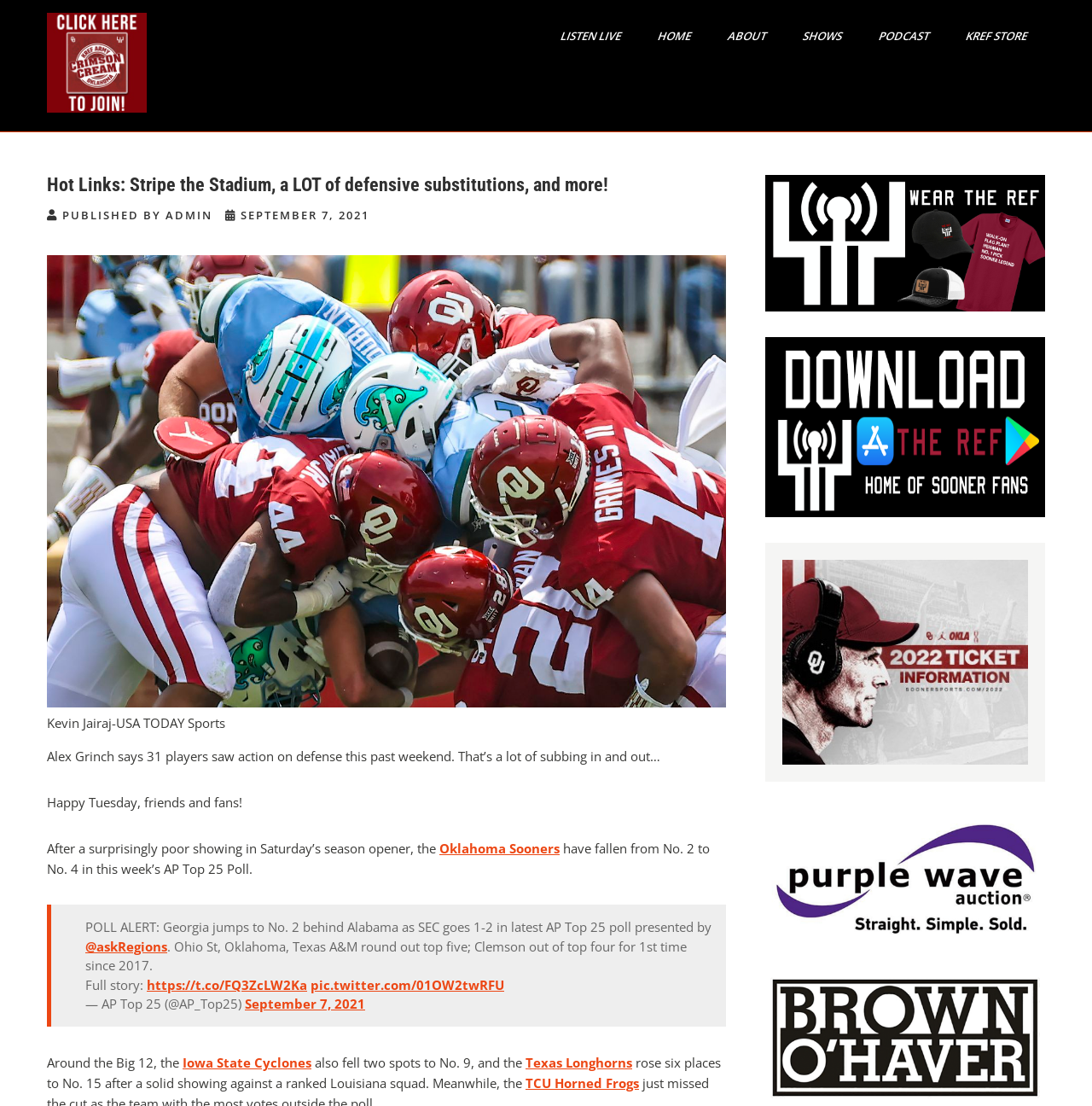How many links are in the top navigation bar?
Please describe in detail the information shown in the image to answer the question.

I counted the links in the top navigation bar, which are 'LISTEN LIVE', 'HOME', 'ABOUT', 'SHOWS', 'PODCAST', 'KREF STORE', and an empty link. There are 7 links in total.